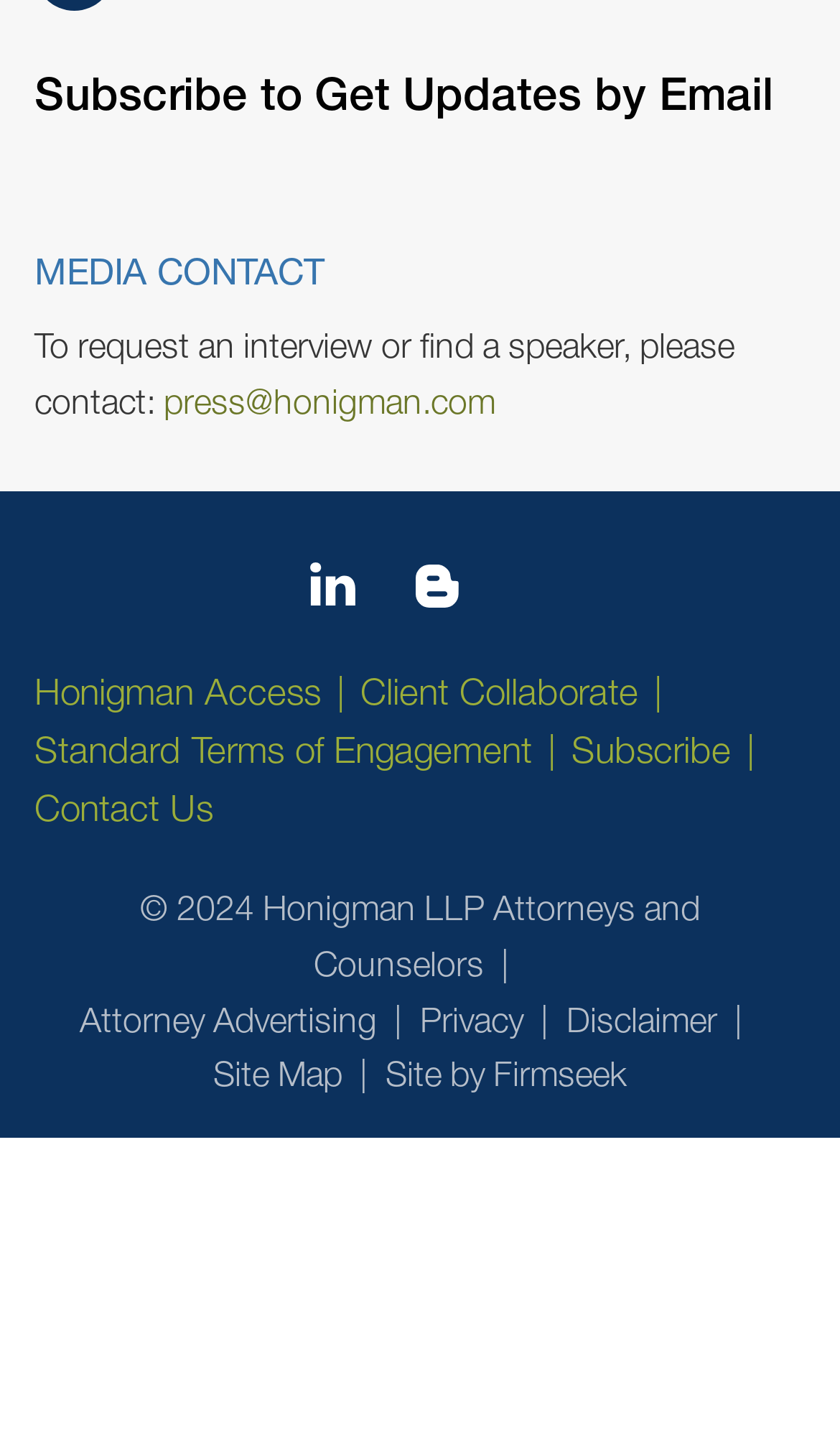Identify the bounding box coordinates of the area that should be clicked in order to complete the given instruction: "Contact the media team". The bounding box coordinates should be four float numbers between 0 and 1, i.e., [left, top, right, bottom].

[0.041, 0.155, 0.959, 0.21]